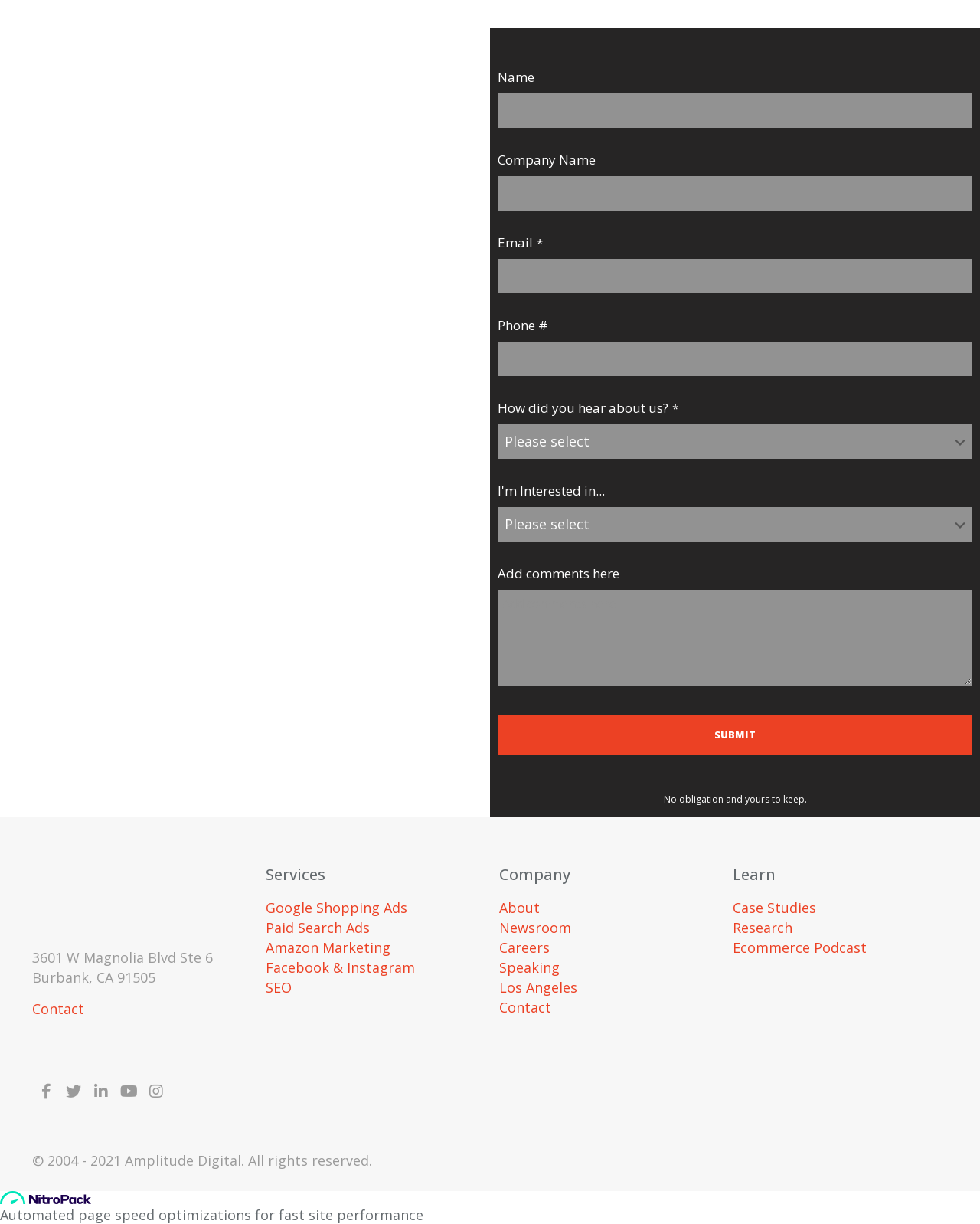Determine the bounding box coordinates of the region that needs to be clicked to achieve the task: "Enter your name".

[0.508, 0.076, 0.992, 0.105]